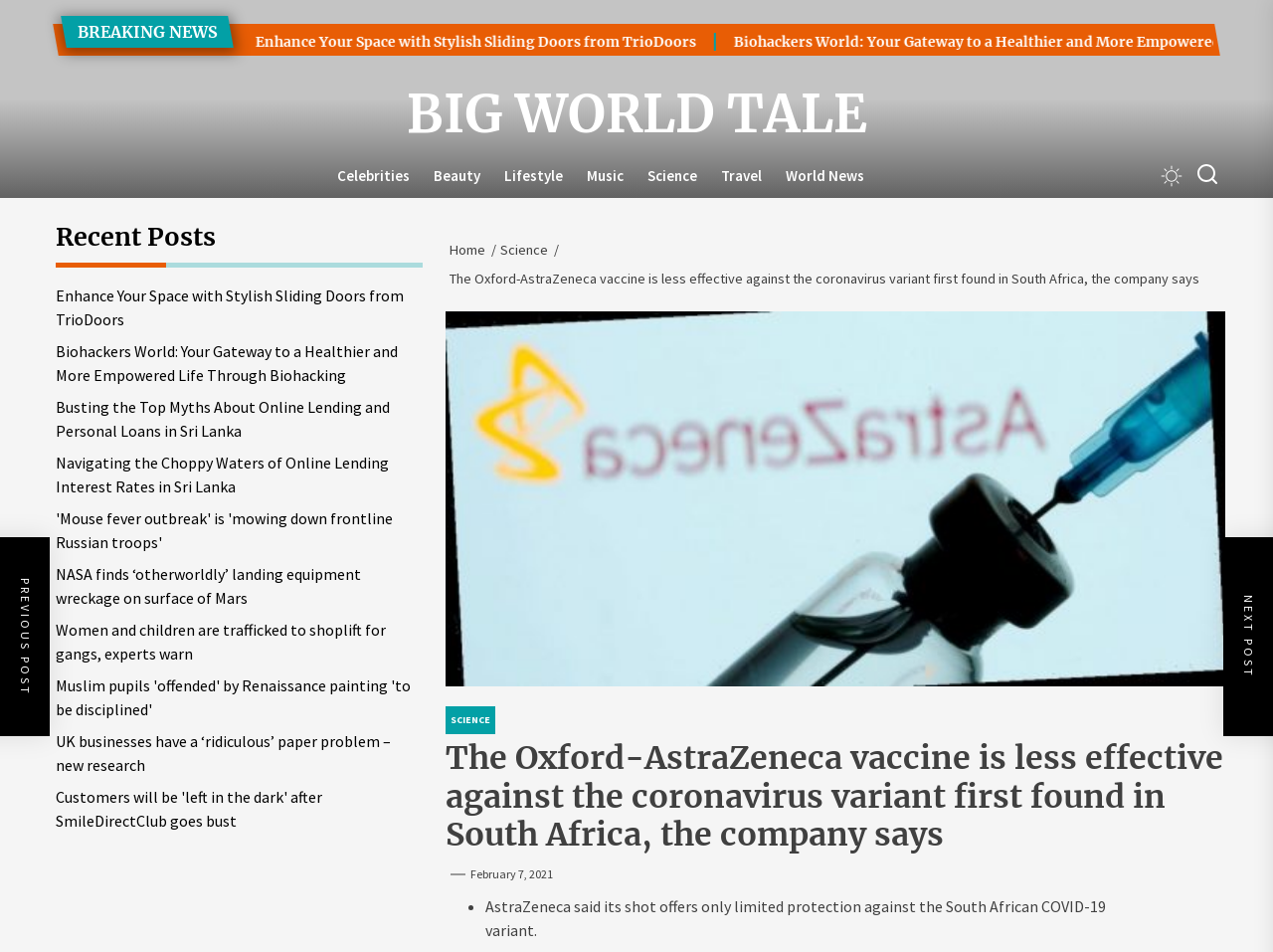What is the title of the first recent post? From the image, respond with a single word or brief phrase.

Enhance Your Space with Stylish Sliding Doors from TrioDoors